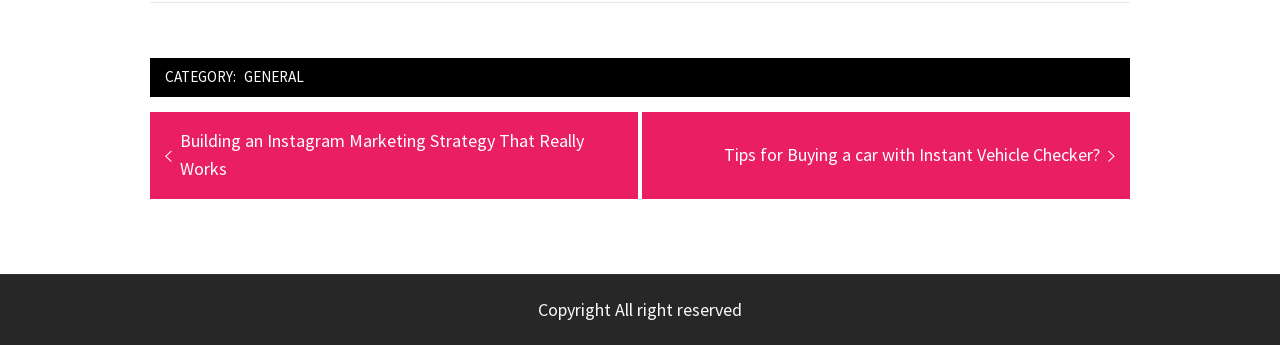What is the title of the previous post?
Refer to the image and provide a one-word or short phrase answer.

Building an Instagram Marketing Strategy That Really Works